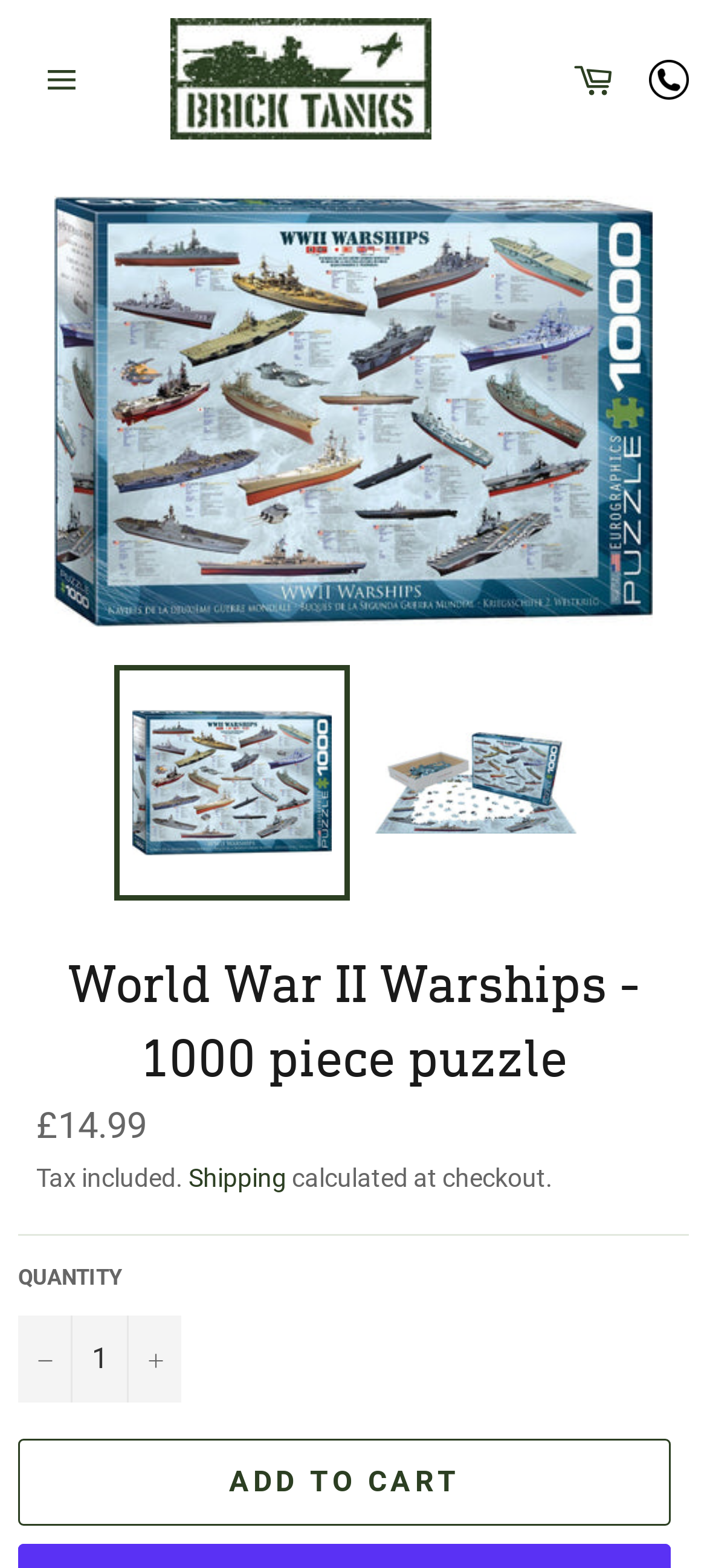Construct a thorough caption encompassing all aspects of the webpage.

The webpage appears to be an e-commerce product page for a 1000-piece puzzle called "World War II Warships" from BRICKTANKS. At the top left, there is a site navigation button. Next to it, the BRICKTANKS logo is displayed as an image, which is also a link. On the top right, there are links to the cart and a phone icon, which is also an image.

Below the top navigation, there is a large image of the puzzle, which is also a link to the product. There are three smaller images of the same puzzle, arranged horizontally, each with a link to the product.

The product title, "World War II Warships - 1000 piece puzzle", is displayed as a heading. Below it, there is a section with pricing information, including the regular price of £14.99, a note about tax being included, and a link to shipping information.

Underneath the pricing section, there is a quantity input field with buttons to increase or decrease the quantity. The current quantity is displayed as "1". 

At the bottom of the page, there is a prominent "ADD TO CART" button.